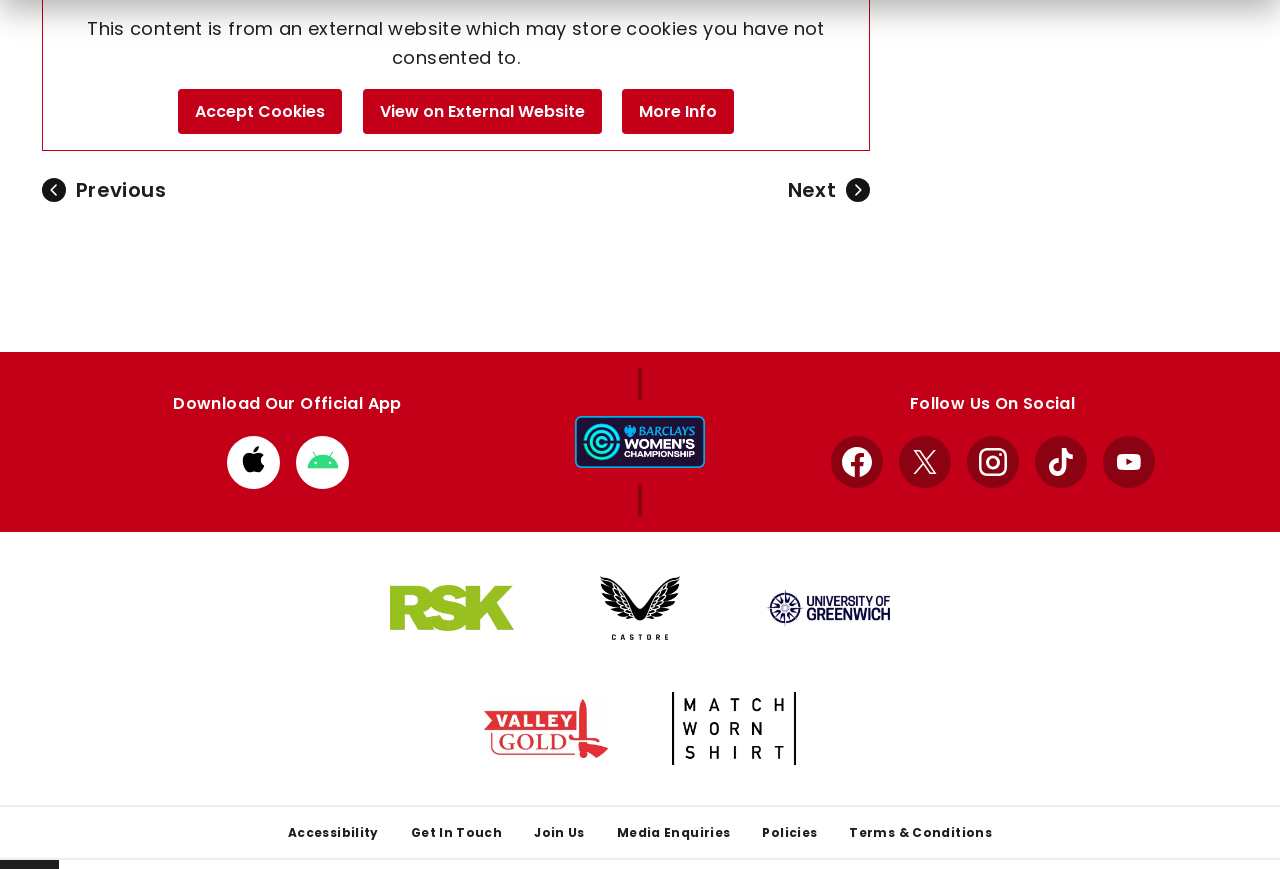Examine the screenshot and answer the question in as much detail as possible: What is the purpose of the 'Accept Cookies' button?

The 'Accept Cookies' button is likely used to accept cookies from an external website, as indicated by the static text above the button. This suggests that the website is complying with cookie consent regulations.